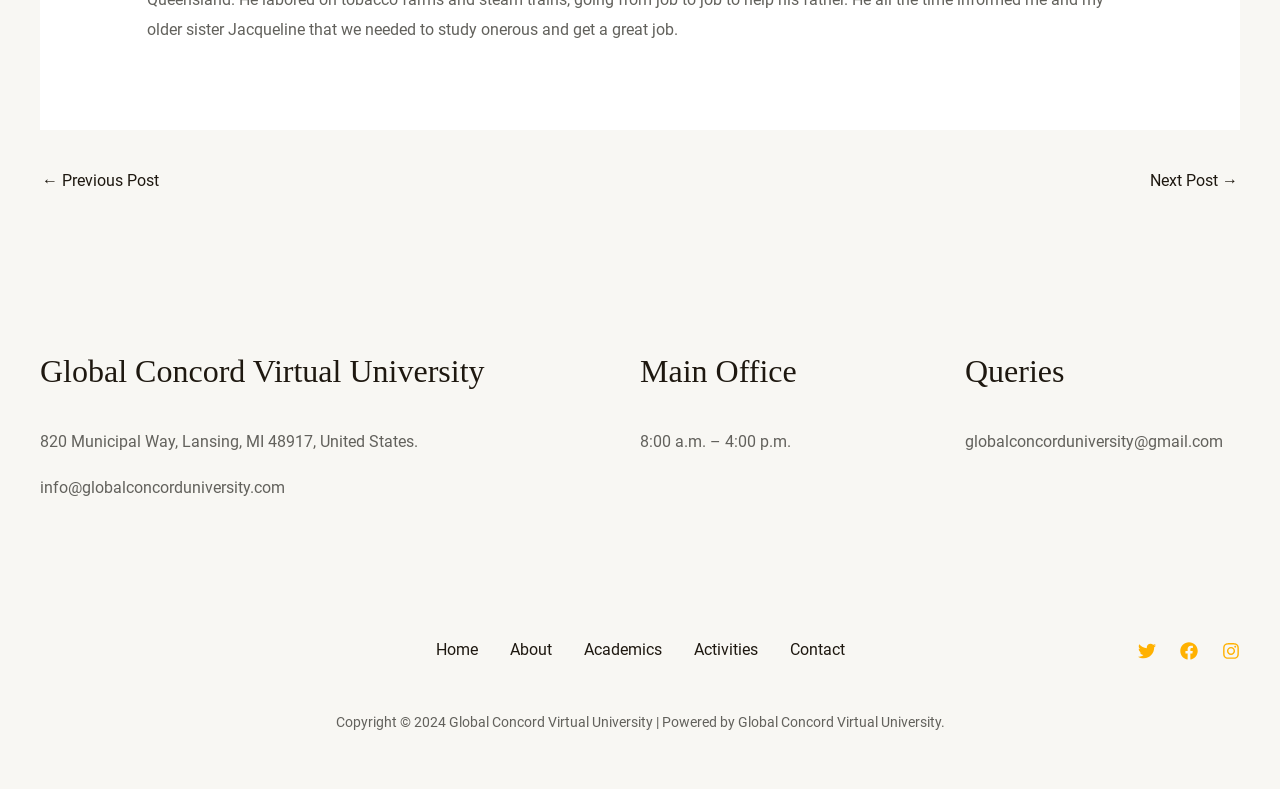Determine the bounding box coordinates for the HTML element described here: "Next Post →".

[0.898, 0.208, 0.967, 0.255]